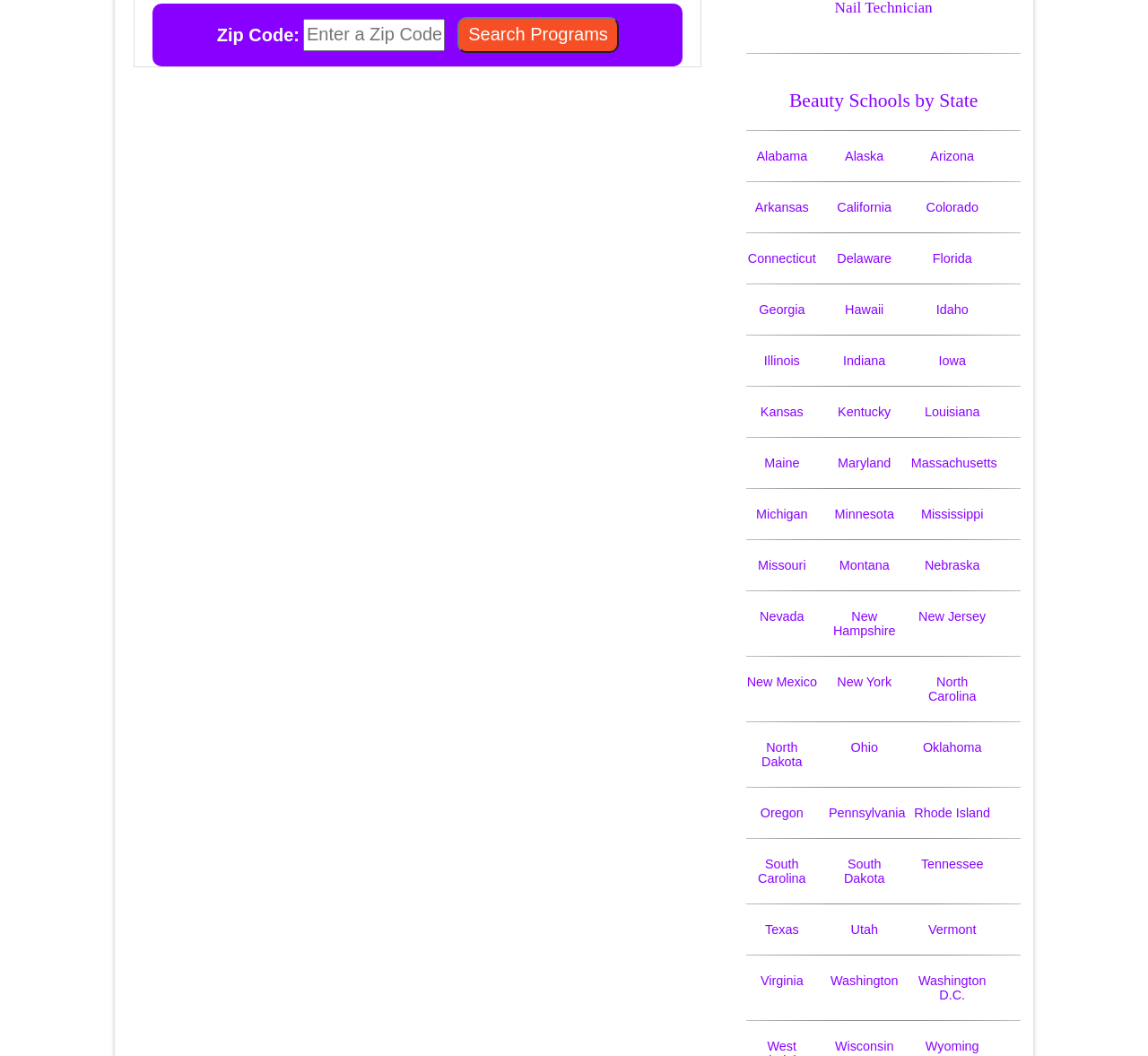Using the provided element description, identify the bounding box coordinates as (top-left x, top-left y, bottom-right x, bottom-right y). Ensure all values are between 0 and 1. Description: South Carolina

[0.66, 0.811, 0.702, 0.838]